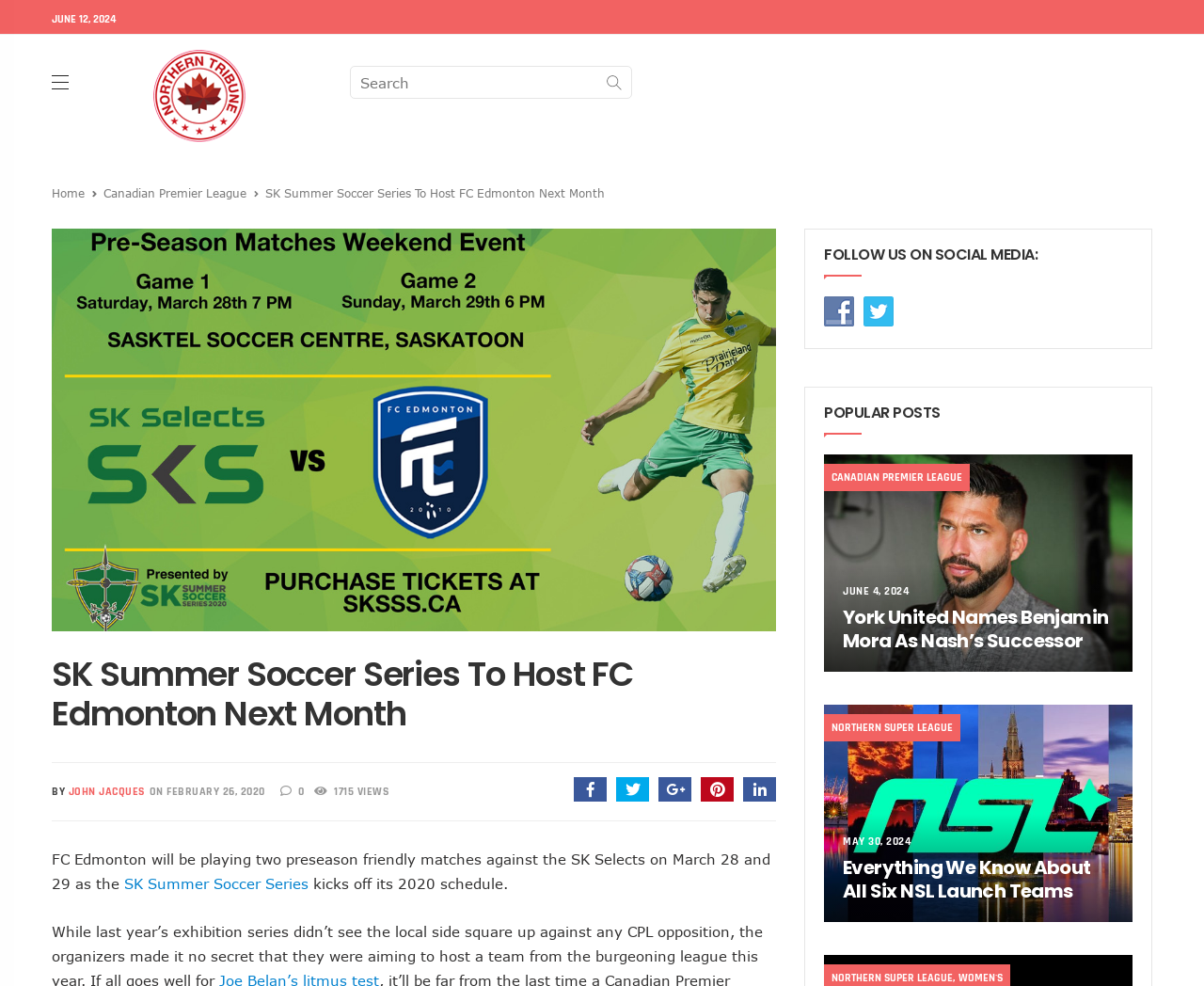Calculate the bounding box coordinates of the UI element given the description: "title="Share this post on Twitter!"".

[0.512, 0.788, 0.539, 0.813]